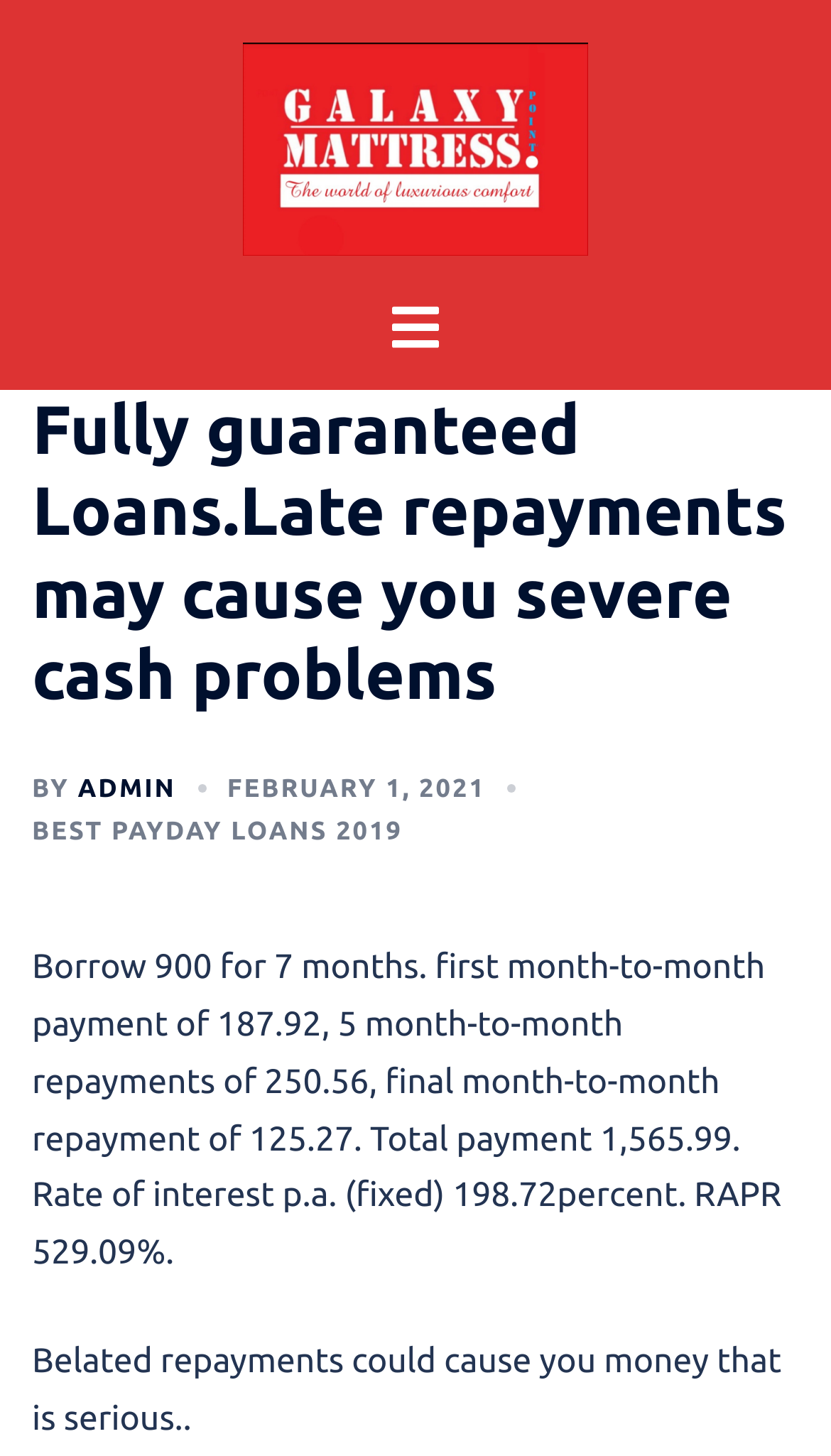Locate the bounding box of the UI element described in the following text: "admin".

[0.094, 0.532, 0.212, 0.551]